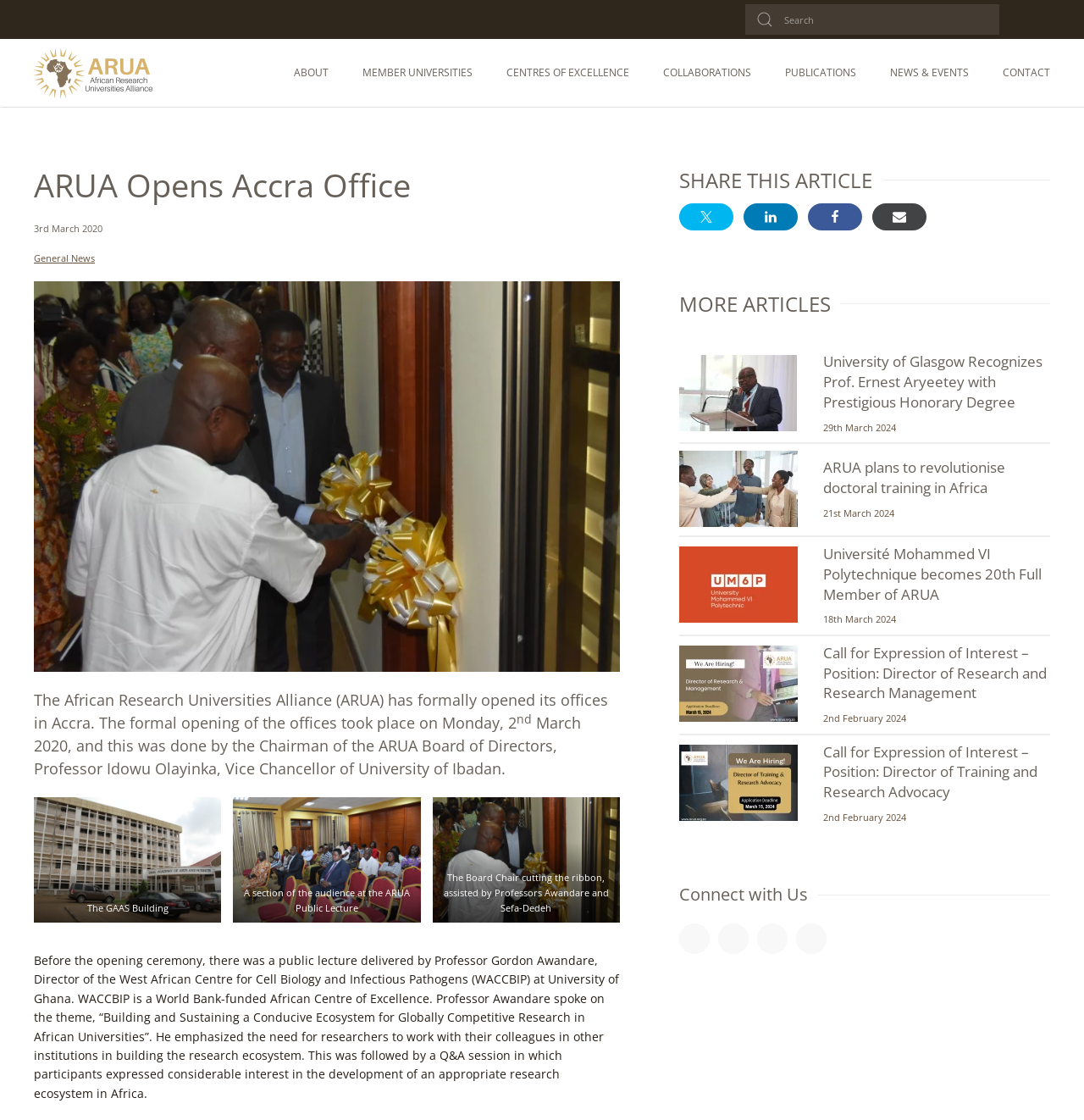Pinpoint the bounding box coordinates of the element that must be clicked to accomplish the following instruction: "Learn about 'knee pain'". The coordinates should be in the format of four float numbers between 0 and 1, i.e., [left, top, right, bottom].

None